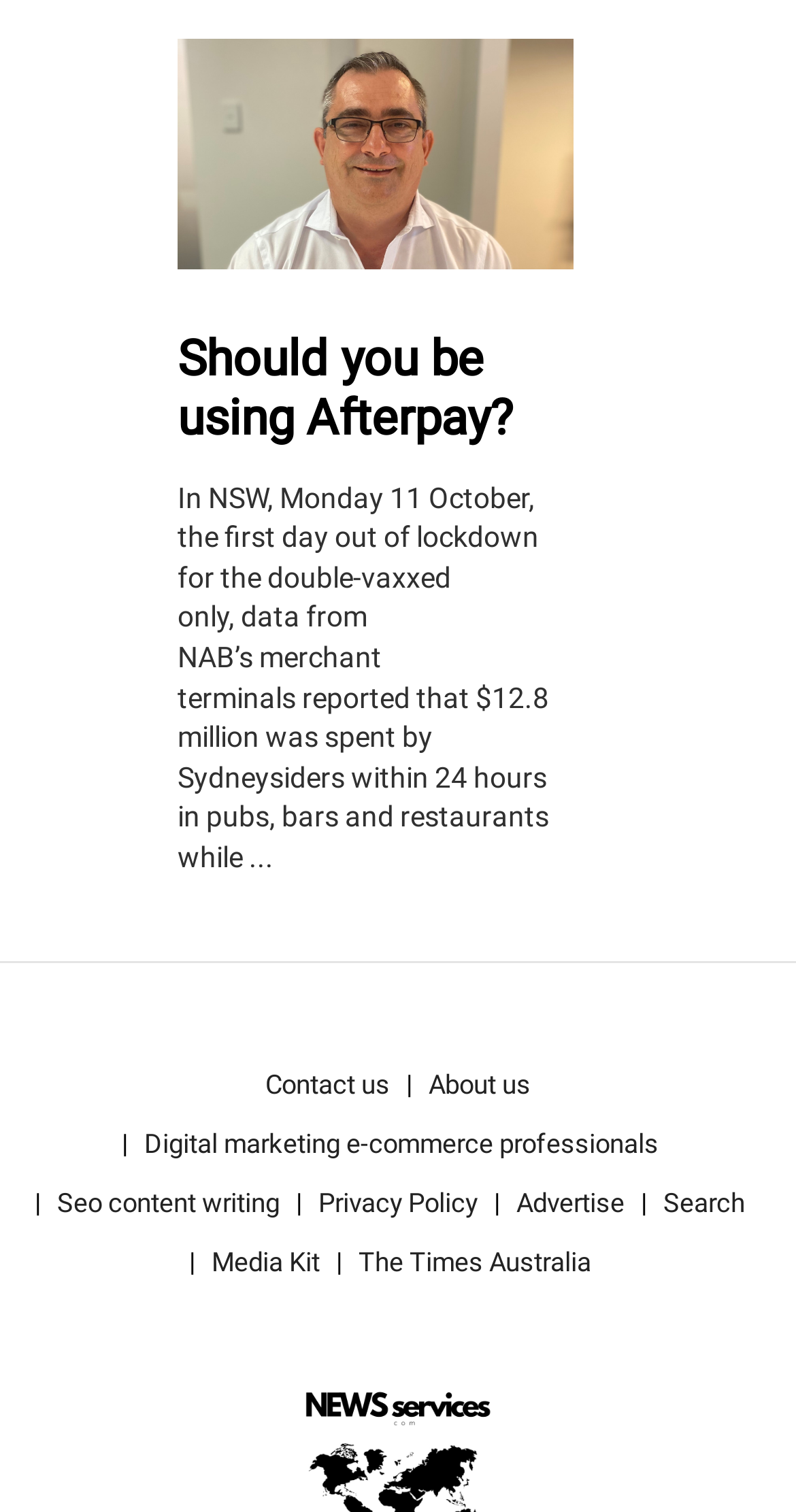Use a single word or phrase to answer the question:
What type of professionals are mentioned in the webpage?

Digital marketing e-commerce professionals